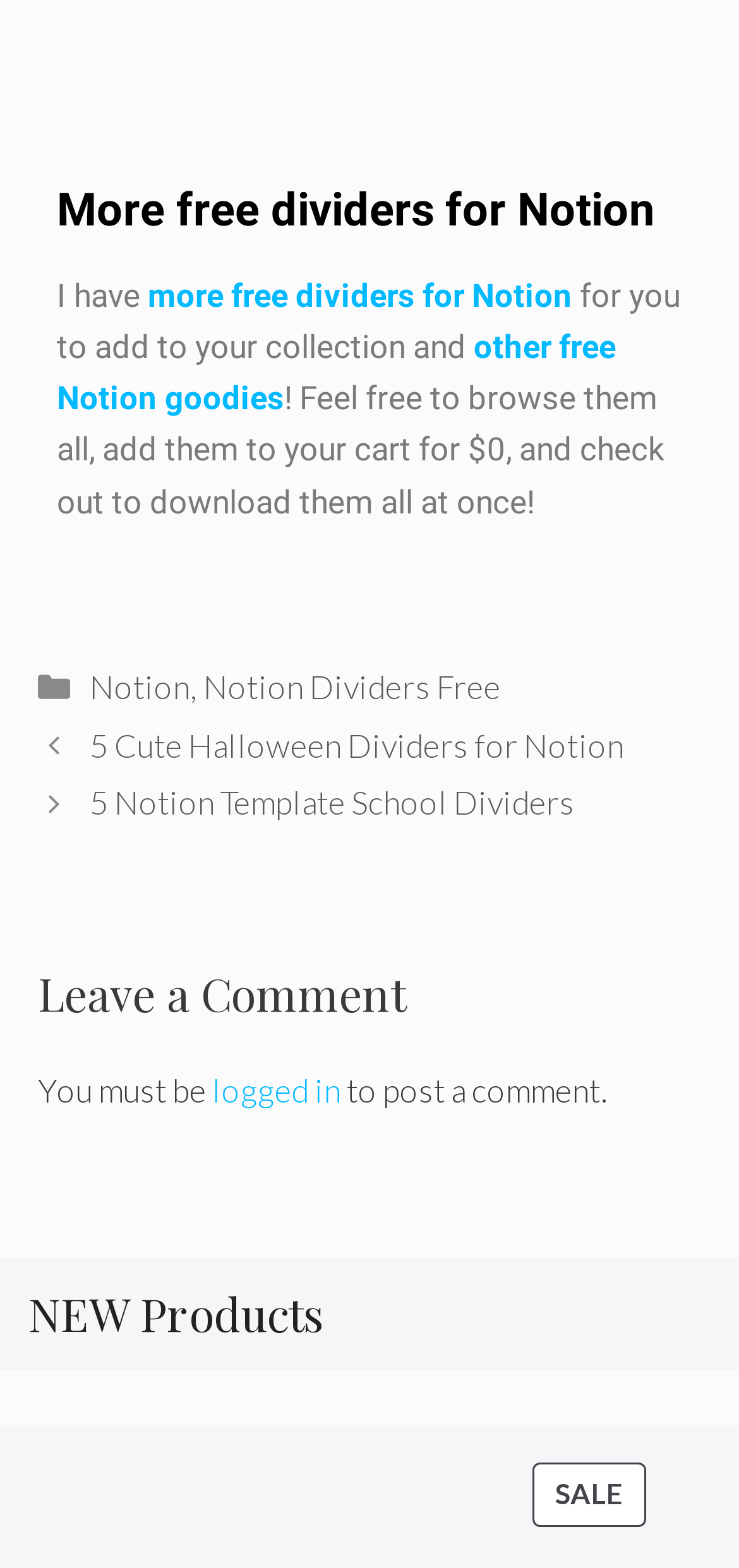What is the category of the posts?
Examine the webpage screenshot and provide an in-depth answer to the question.

The category of the posts is Notion Dividers, which can be inferred from the links '5 Cute Halloween Dividers for Notion' and '5 Notion Template School Dividers'.